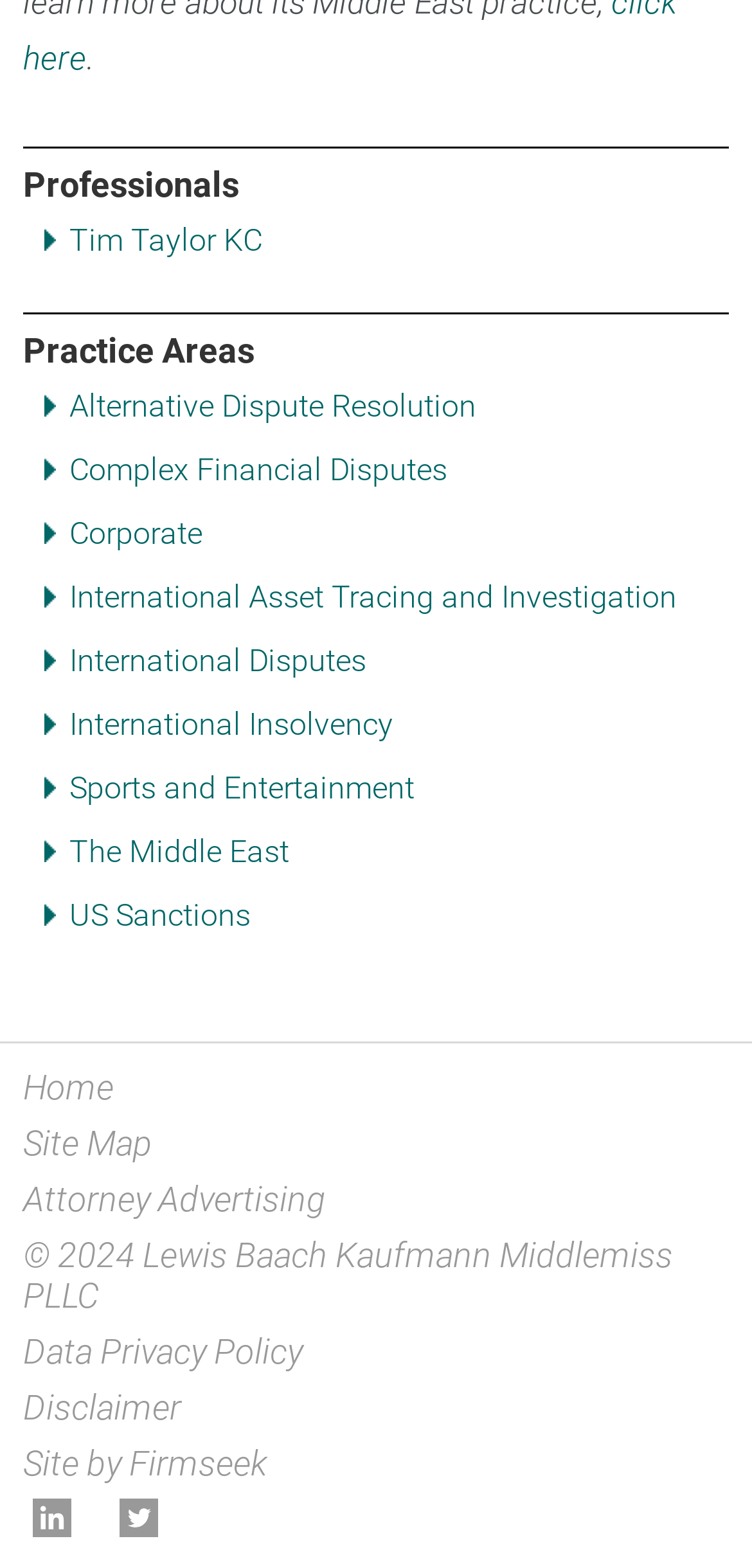Can you determine the bounding box coordinates of the area that needs to be clicked to fulfill the following instruction: "View 'Alternative Dispute Resolution' practice area"?

[0.092, 0.248, 0.633, 0.271]